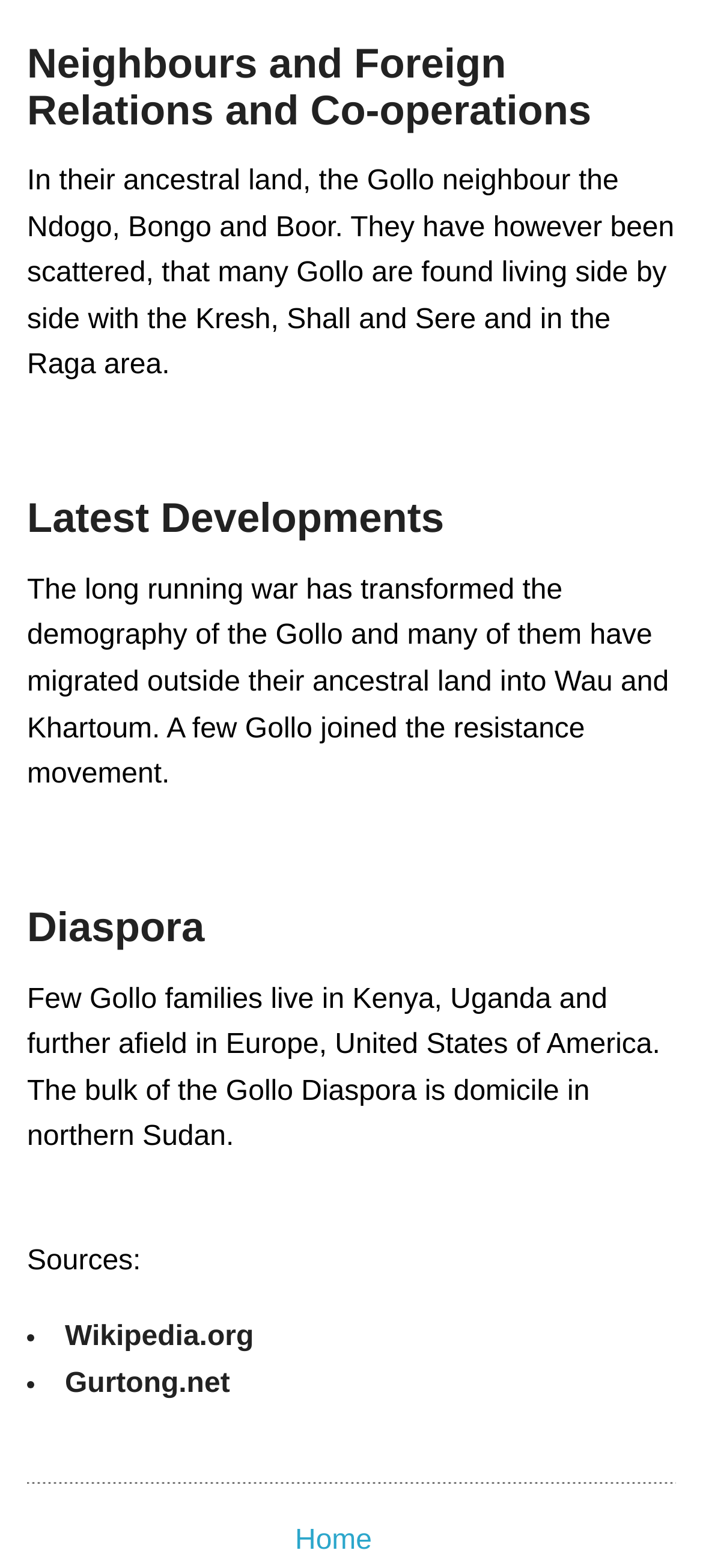Locate the bounding box of the UI element defined by this description: "Home". The coordinates should be given as four float numbers between 0 and 1, formatted as [left, top, right, bottom].

[0.42, 0.972, 0.529, 0.992]